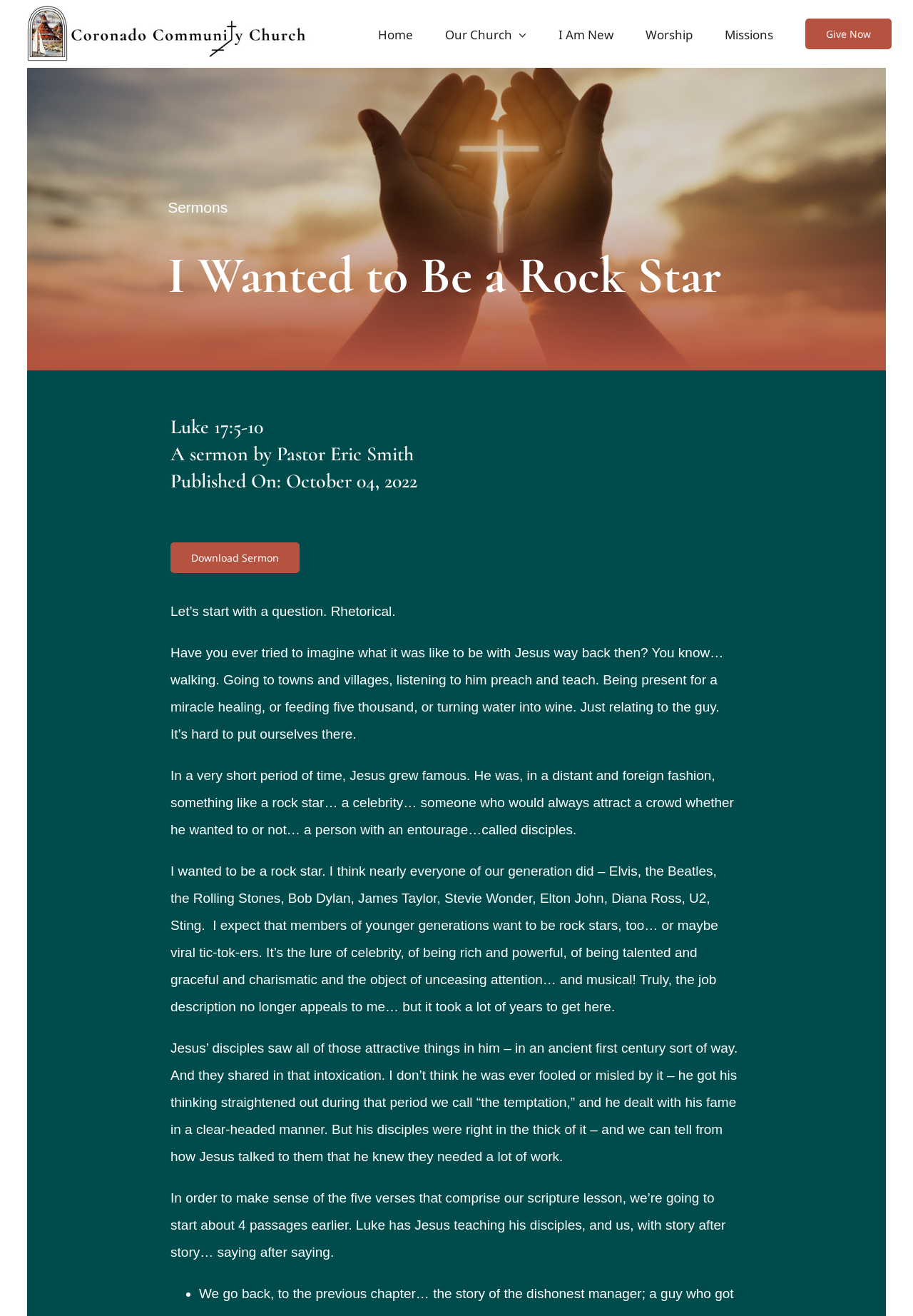Locate the bounding box coordinates of the item that should be clicked to fulfill the instruction: "View 'Missions' page".

[0.794, 0.0, 0.847, 0.052]